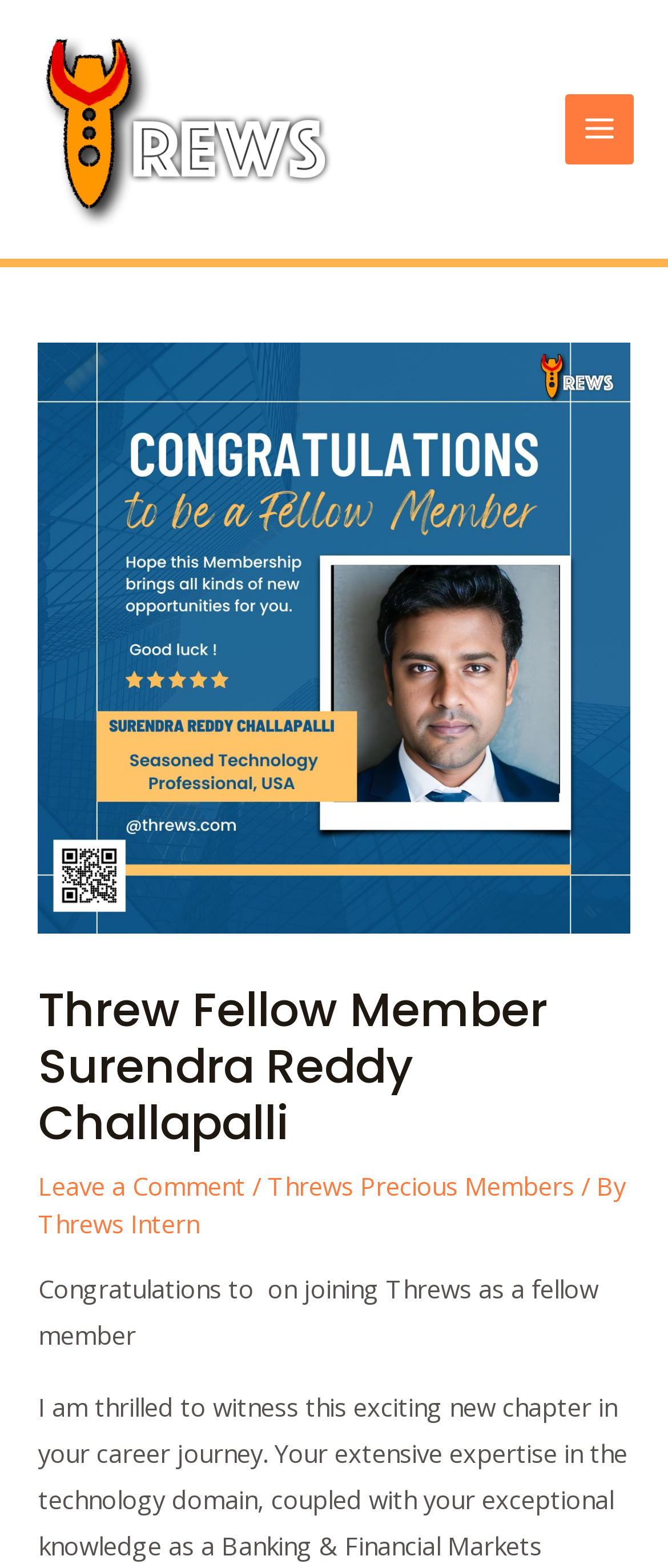How many links are there in the header section?
Give a one-word or short-phrase answer derived from the screenshot.

3